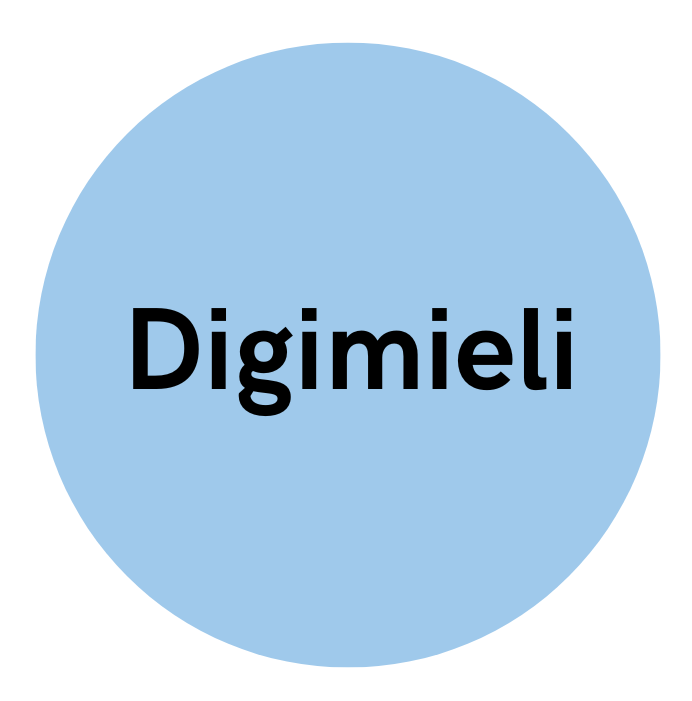Carefully examine the image and provide an in-depth answer to the question: What is the typography style of the text?

The caption highlights the simplicity of the typography, implying that the focus is on clarity and accessibility, which is consistent with the modern and clean aesthetic of the design.